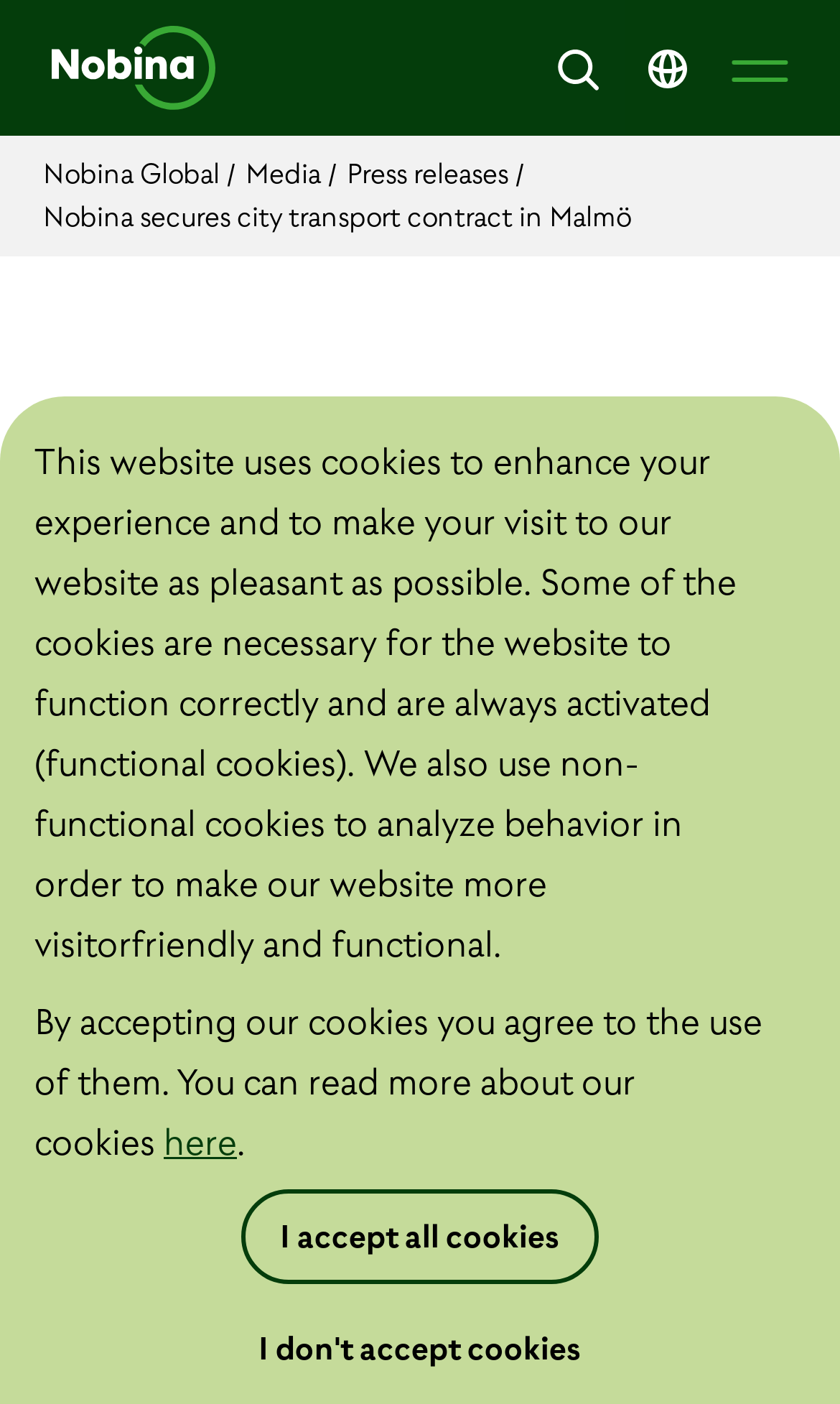What is the date of the latest article?
Based on the screenshot, answer the question with a single word or phrase.

2019-11-29